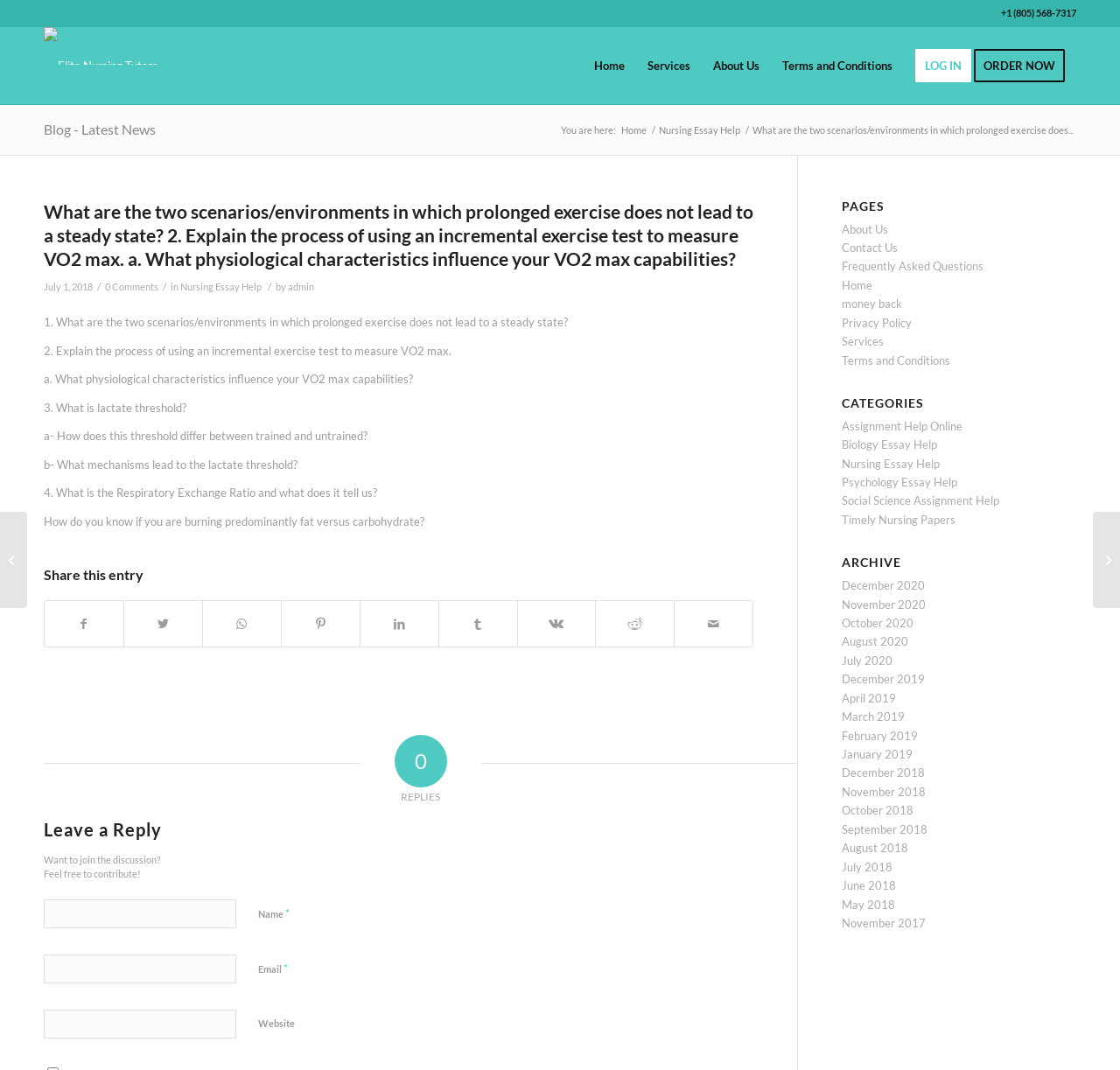Consider the image and give a detailed and elaborate answer to the question: 
How many social media platforms are available for sharing?

I counted the number of social media platforms available for sharing by looking at the 'Share this entry' section, where I saw 8 links to different social media platforms, including Facebook, Twitter, WhatsApp, Pinterest, LinkedIn, Tumblr, Vk, and Reddit.